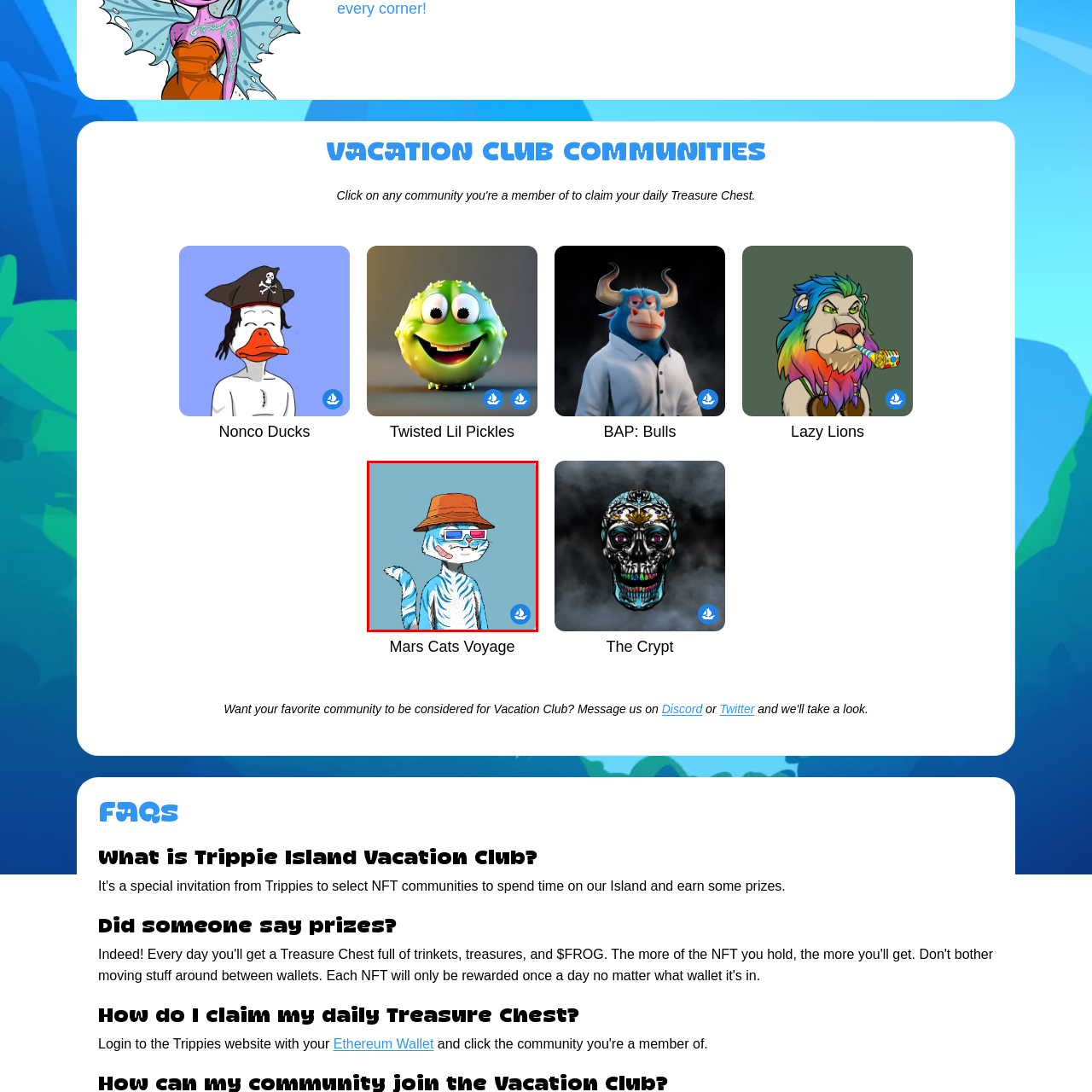Pay attention to the section outlined in red, What type of glasses is the cat wearing? 
Reply with a single word or phrase.

3D glasses